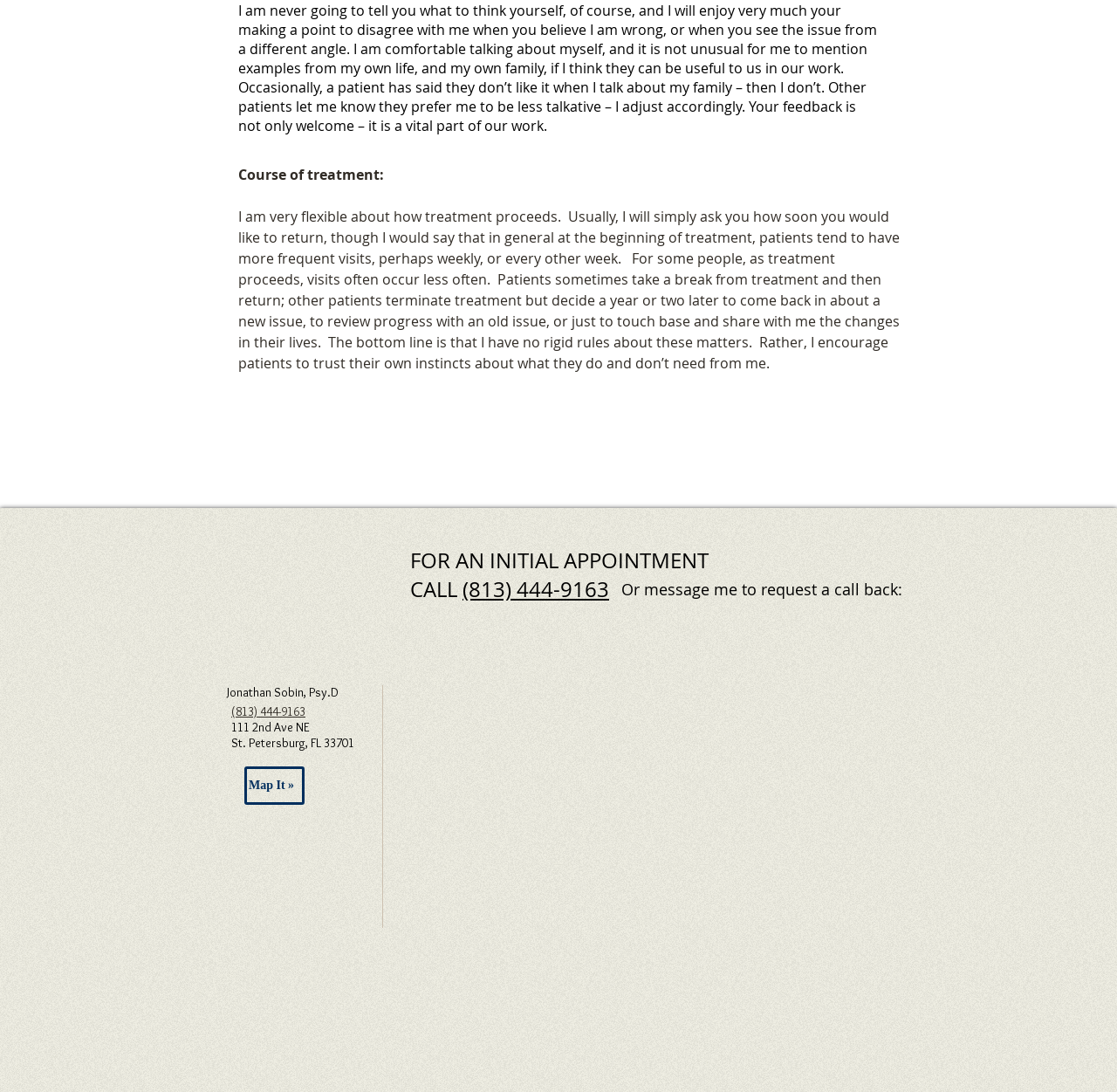Locate the bounding box for the described UI element: "(813) 444-9163". Ensure the coordinates are four float numbers between 0 and 1, formatted as [left, top, right, bottom].

[0.414, 0.527, 0.545, 0.553]